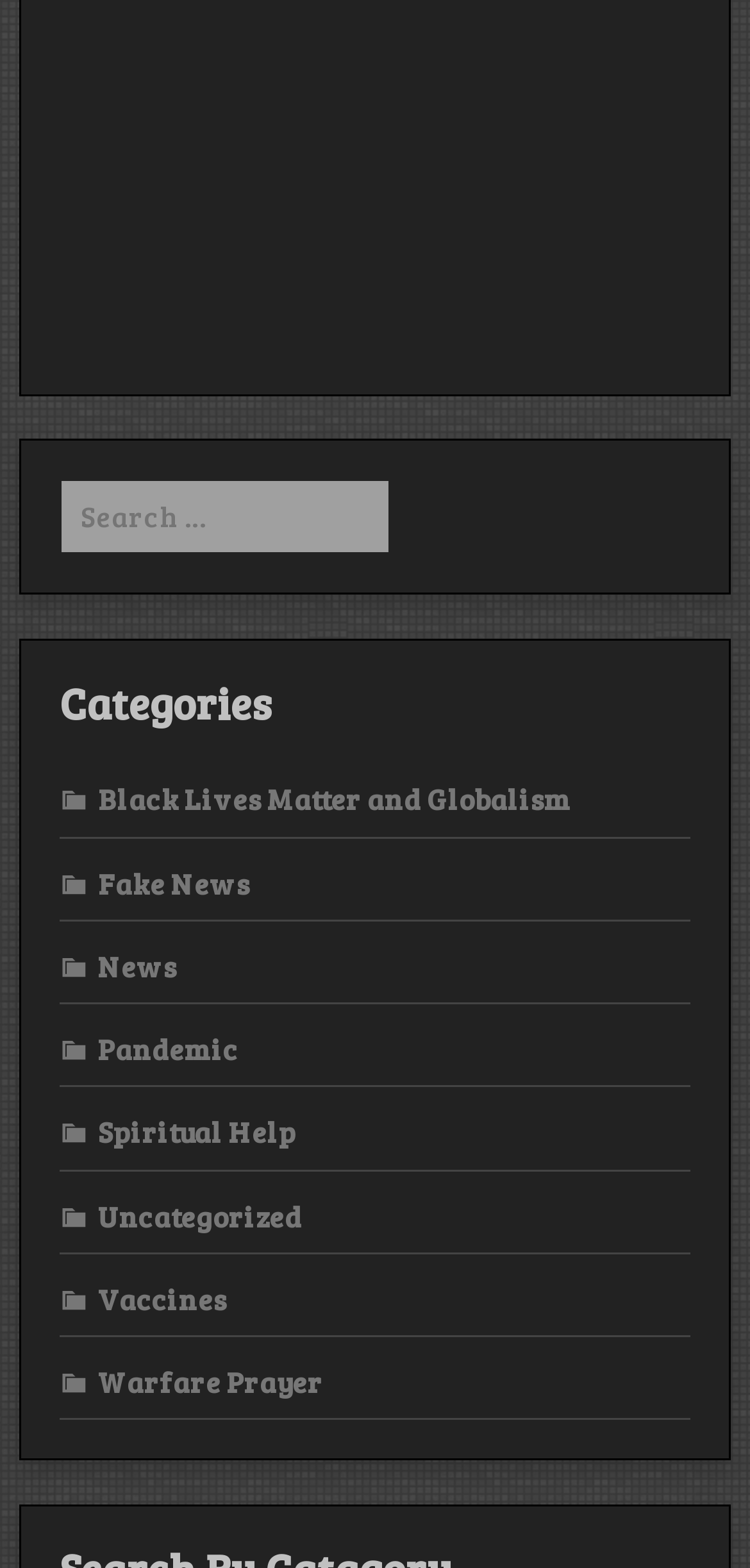How many characters are in the search box label?
From the image, provide a succinct answer in one word or a short phrase.

11